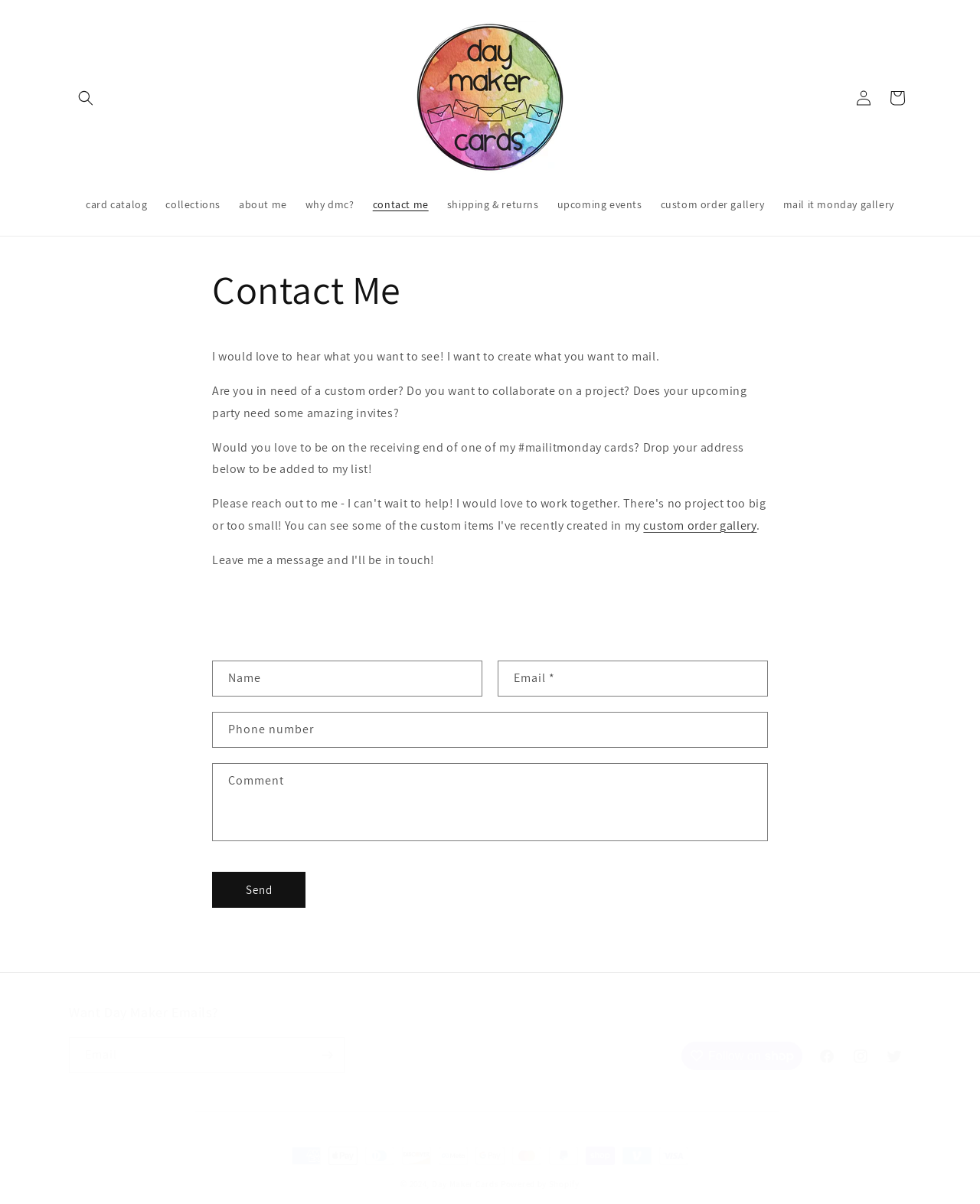Could you locate the bounding box coordinates for the section that should be clicked to accomplish this task: "Subscribe to Day Maker Emails".

[0.316, 0.861, 0.351, 0.891]